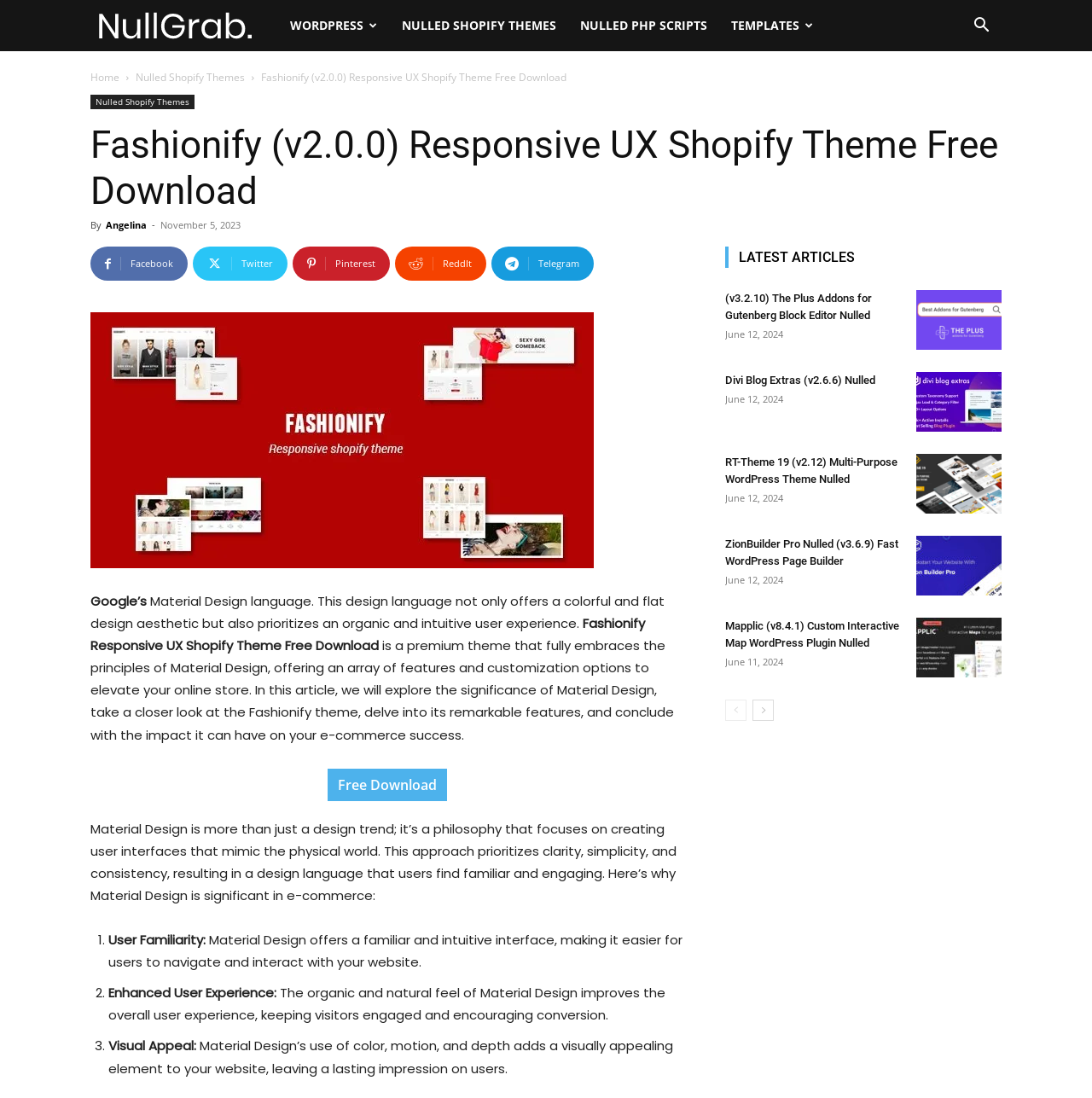Find the bounding box coordinates of the element's region that should be clicked in order to follow the given instruction: "Go to the 'next-page'". The coordinates should consist of four float numbers between 0 and 1, i.e., [left, top, right, bottom].

[0.689, 0.637, 0.709, 0.657]